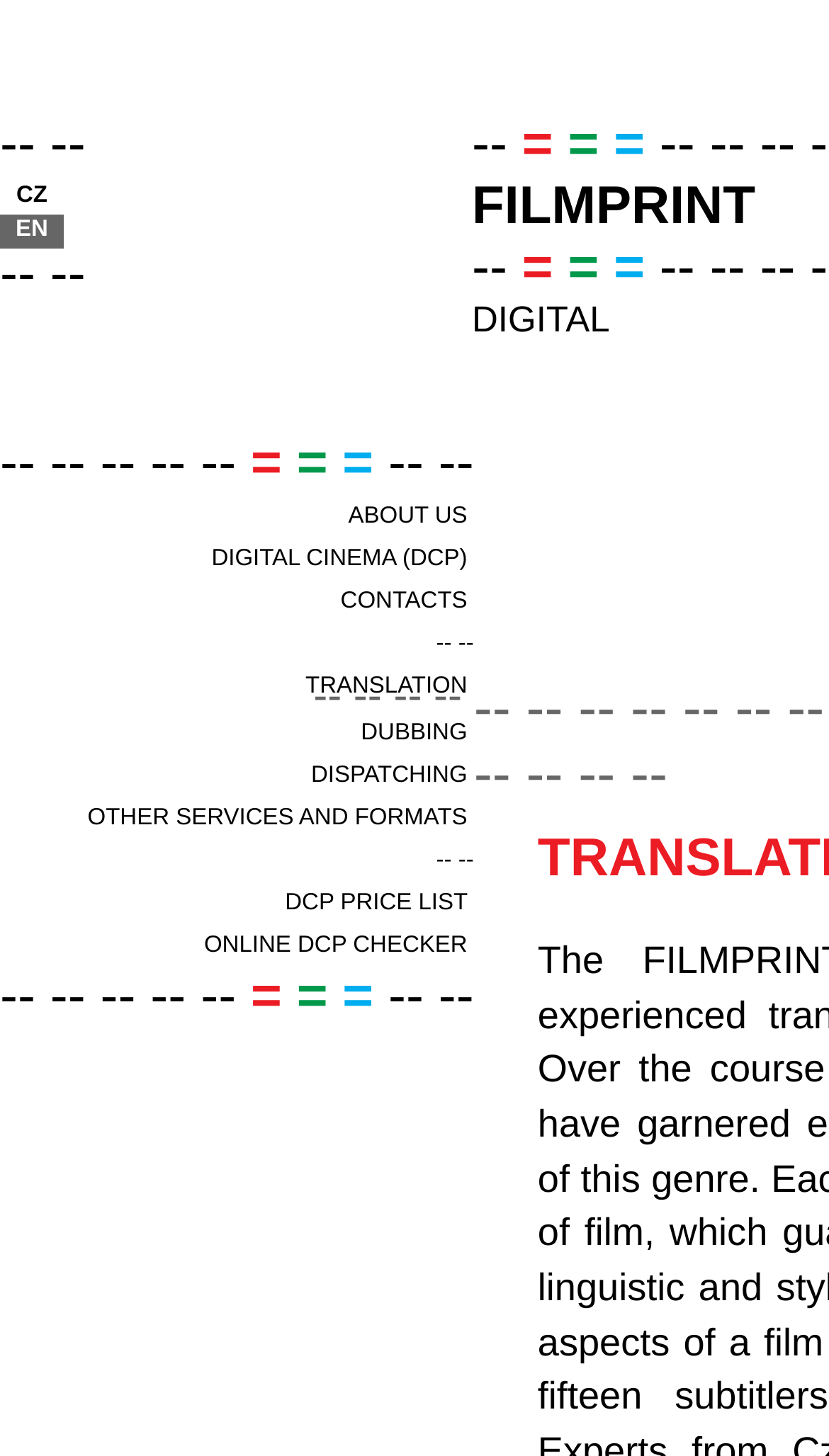What is the name of the company?
Analyze the screenshot and provide a detailed answer to the question.

The link 'FILMPRINT' at the top of the page suggests that the name of the company is Filmprint.